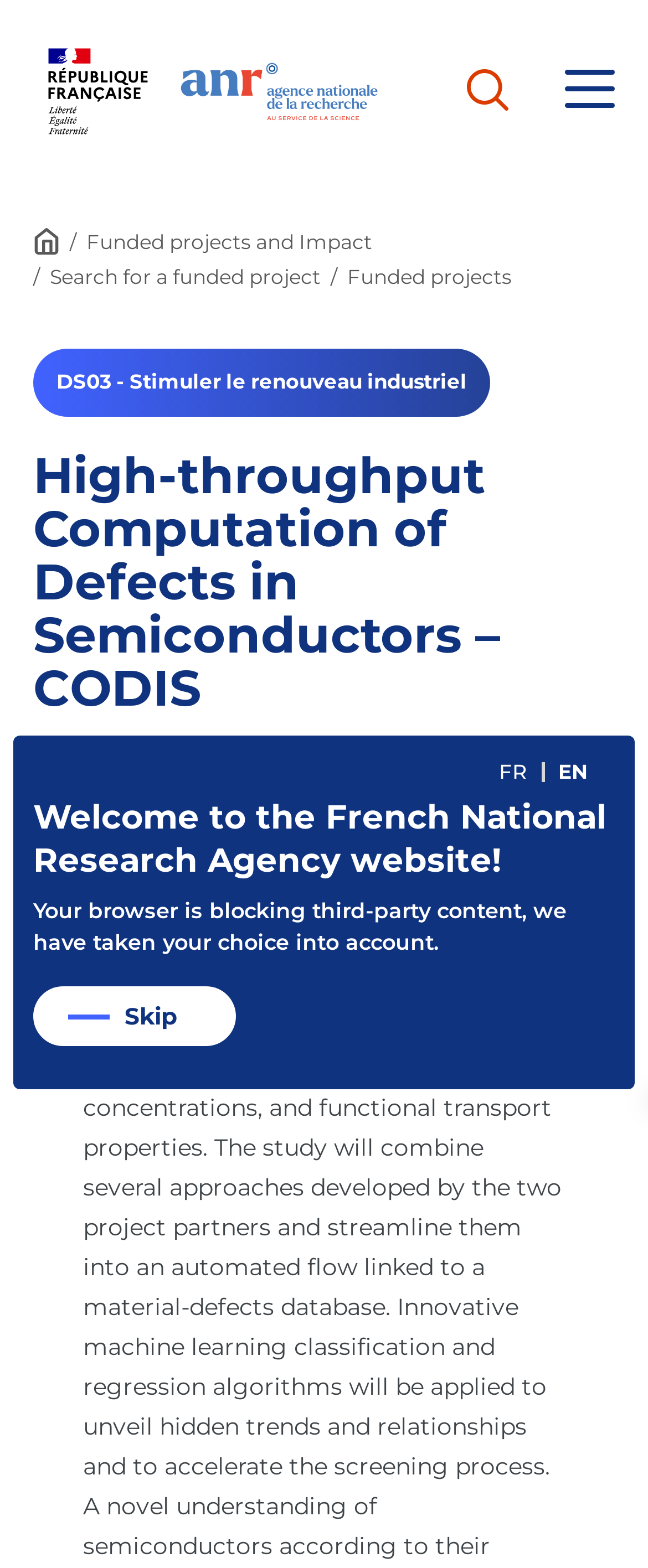Please give a succinct answer to the question in one word or phrase:
What is the language of the webpage?

French